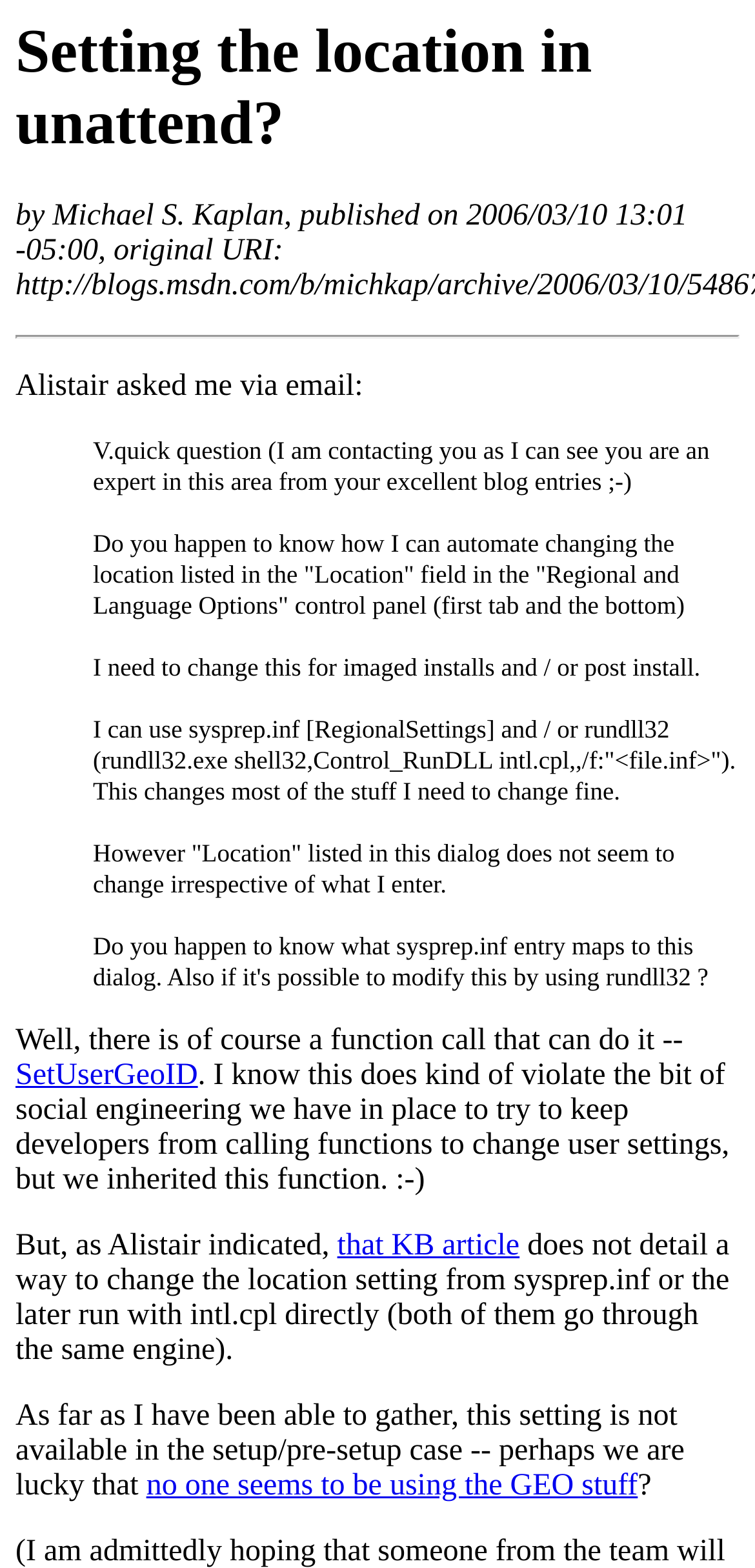Extract the bounding box coordinates for the UI element described as: "that KB article".

[0.447, 0.784, 0.688, 0.805]